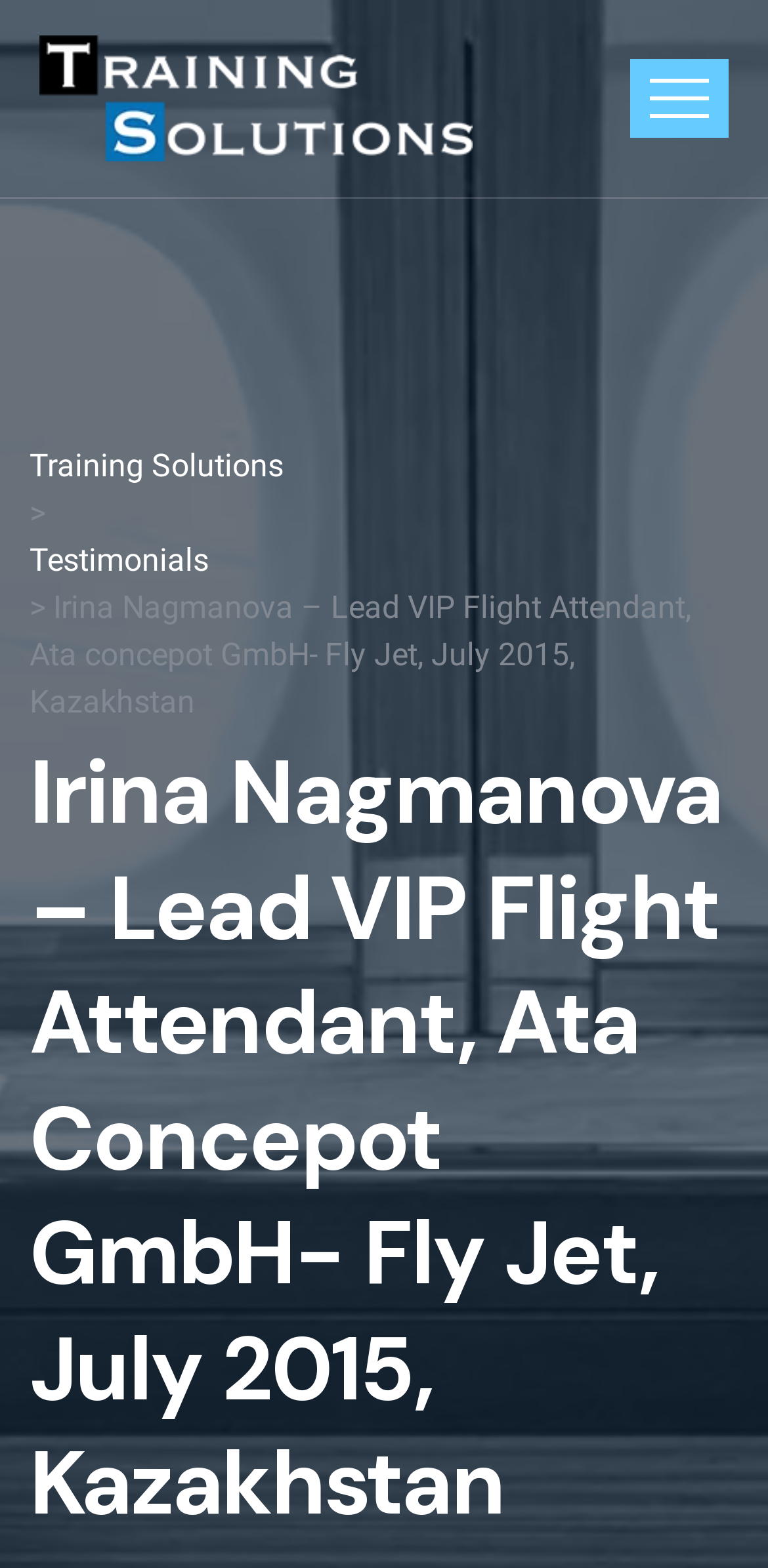From the element description: "alt="Training Solutions"", extract the bounding box coordinates of the UI element. The coordinates should be expressed as four float numbers between 0 and 1, in the order [left, top, right, bottom].

[0.051, 0.023, 0.615, 0.102]